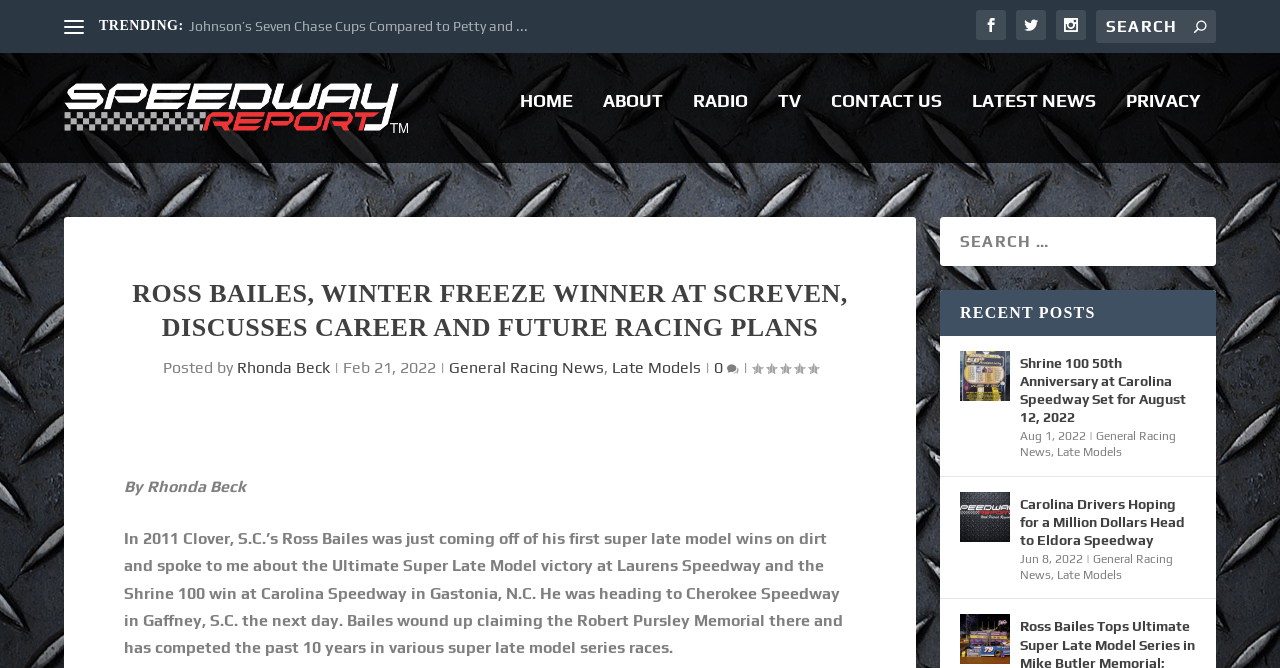What is the category of the article 'Shrine 100 50th Anniversary at Carolina Speedway Set for August 12, 2022'?
Please provide a single word or phrase answer based on the image.

General Racing News, Late Models